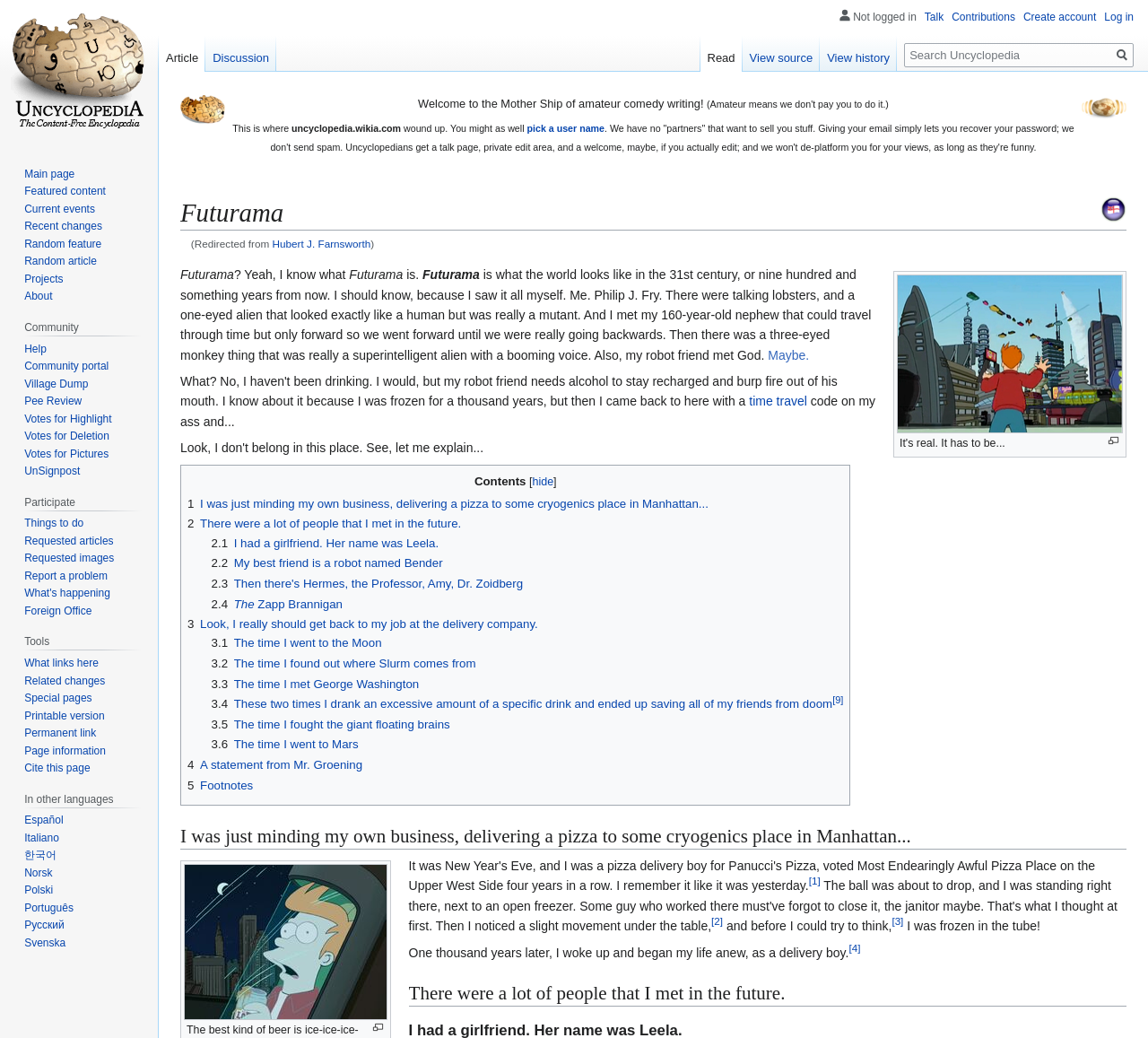Using the webpage screenshot and the element description Culture, determine the bounding box coordinates. Specify the coordinates in the format (top-left x, top-left y, bottom-right x, bottom-right y) with values ranging from 0 to 1.

None